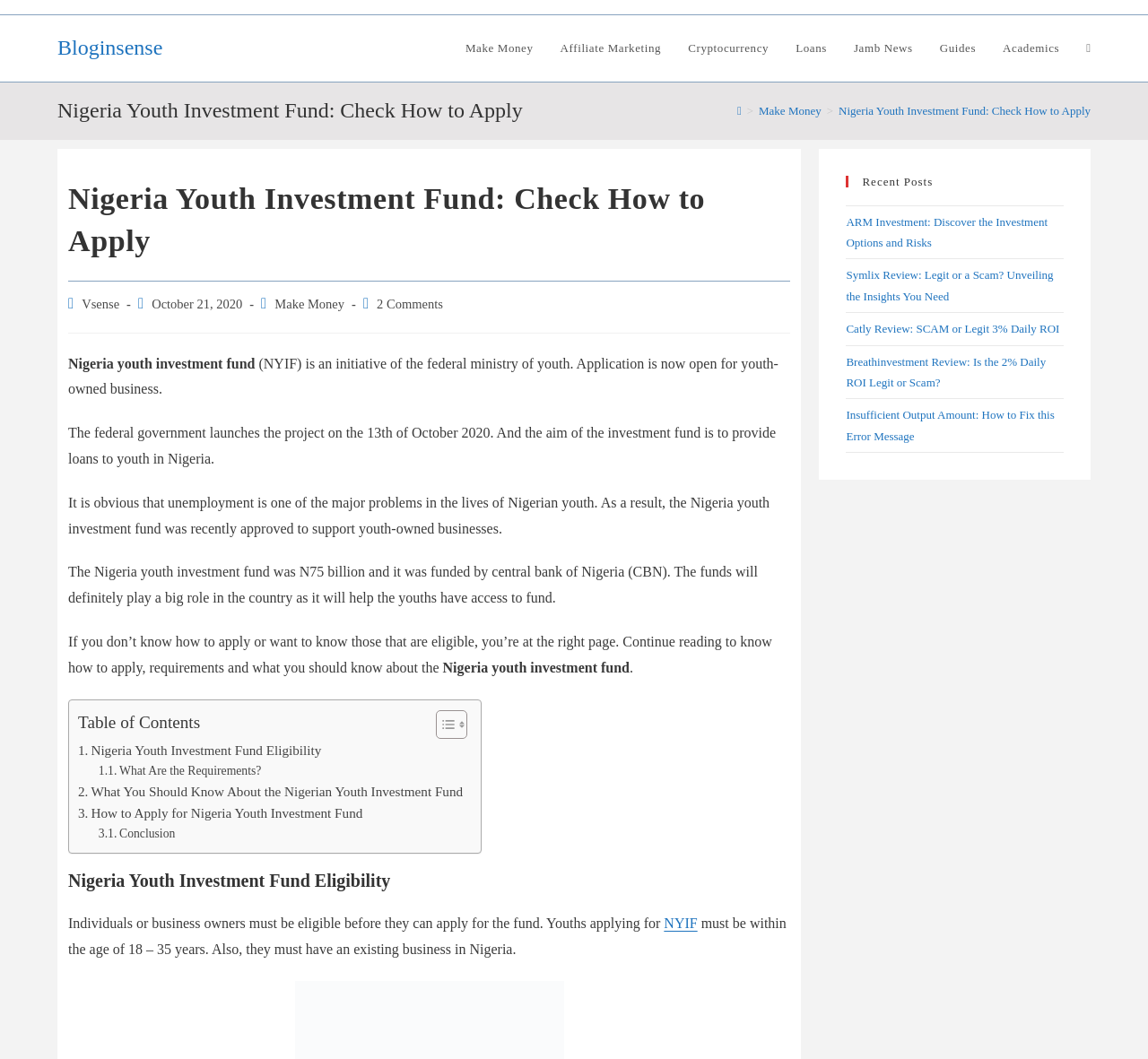Respond to the following query with just one word or a short phrase: 
How many comments does the post have?

2 Comments